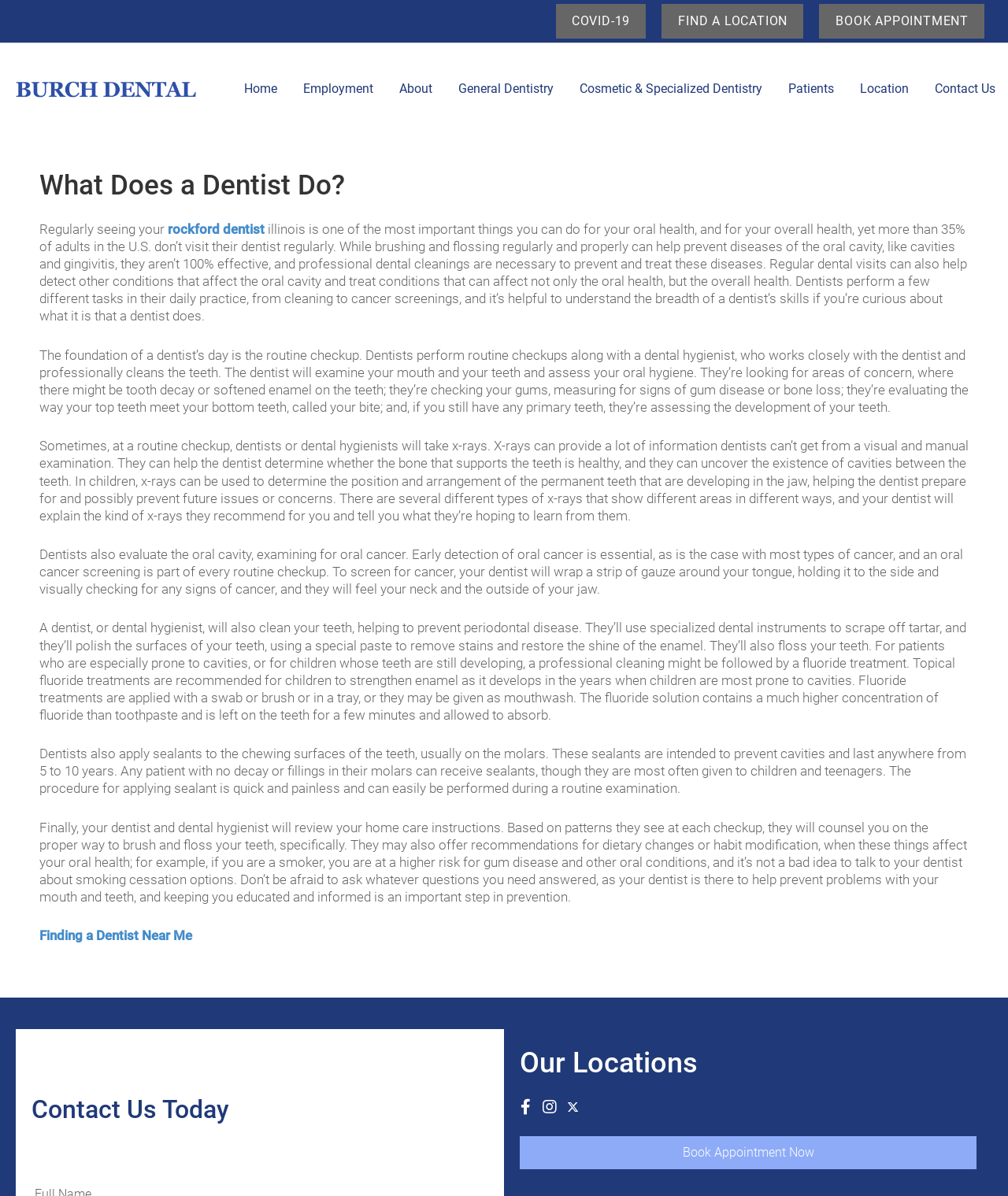Provide your answer to the question using just one word or phrase: What is the purpose of a routine checkup?

To assess oral health